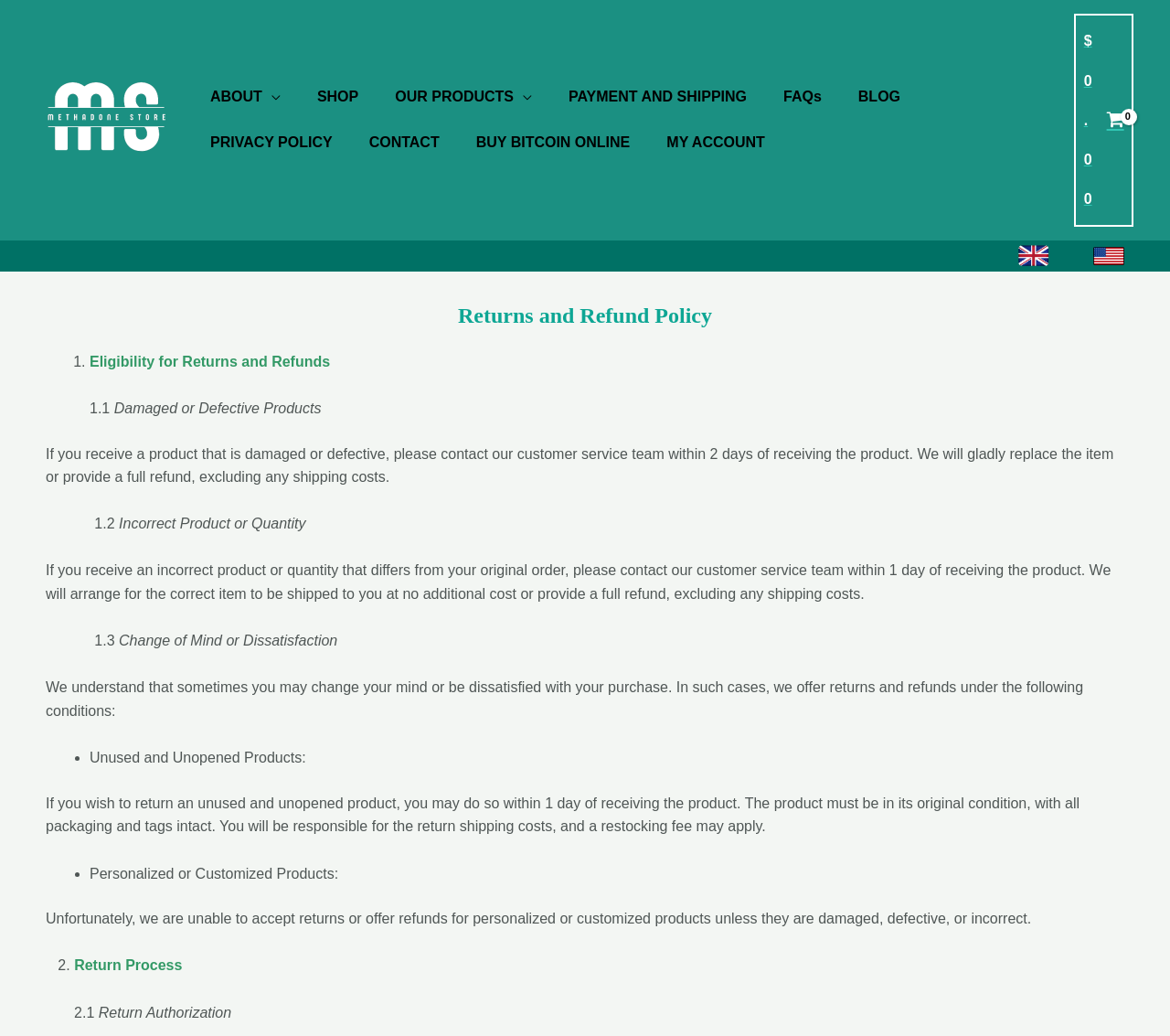Determine the bounding box coordinates of the clickable area required to perform the following instruction: "Contact Methadone Store". The coordinates should be represented as four float numbers between 0 and 1: [left, top, right, bottom].

[0.3, 0.116, 0.391, 0.16]